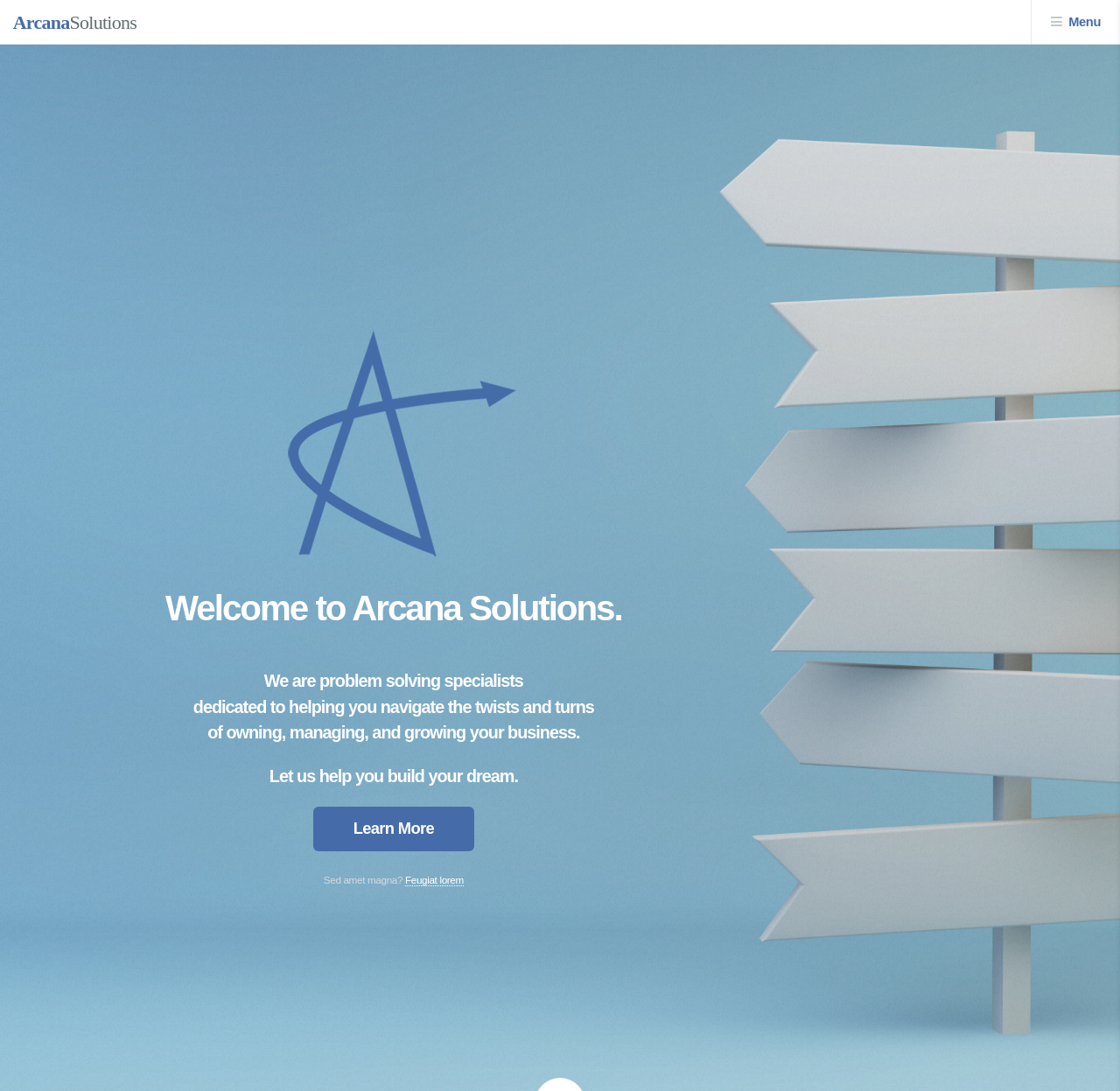Describe the entire webpage, focusing on both content and design.

The webpage is titled "Arcana Solutions" and features a prominent logo, "Arcana A-Star Logo", situated in the top-middle section of the page. At the top-left corner, there is a heading "ArcanaSolutions" which is also a link. 

On the top-right corner, there is a menu link represented by an icon, "\uf0c9 Menu". 

Below the logo, there are three consecutive headings that introduce the purpose of Arcana Solutions. The first heading reads, "Welcome to Arcana Solutions." The second heading explains that they are "problem solving specialists dedicated to helping you navigate the twists and turns of owning, managing, and growing your business." The third heading is an invitation, "Let us help you build your dream." 

Underneath these headings, there is a "Learn More" link. Further down, there is a question "Sed amet magna?" in static text, followed by a link "Feugiat lorem" to its right.